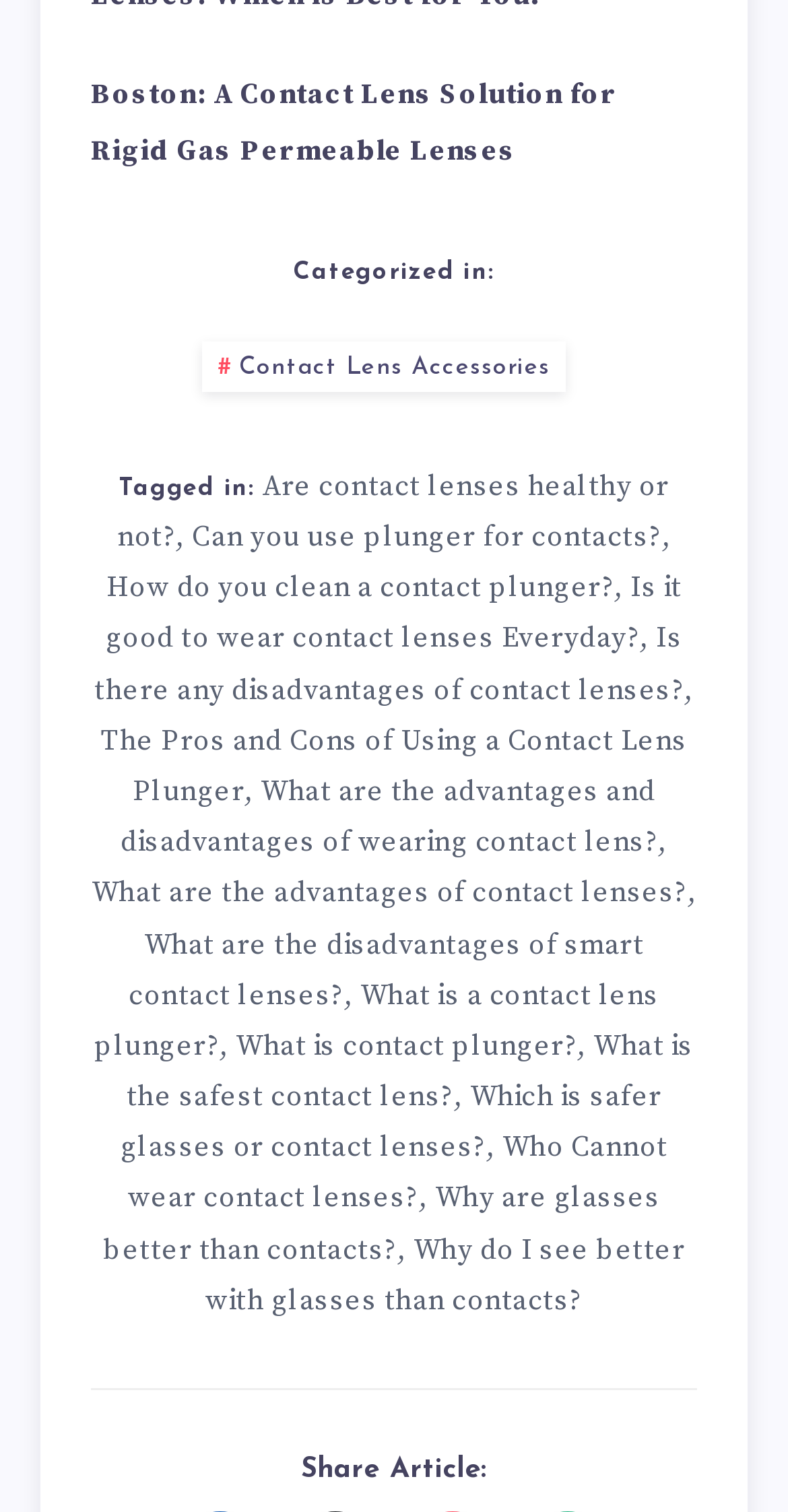Using the element description provided, determine the bounding box coordinates in the format (top-left x, top-left y, bottom-right x, bottom-right y). Ensure that all values are floating point numbers between 0 and 1. Element description: What is contact plunger?

[0.299, 0.68, 0.733, 0.704]